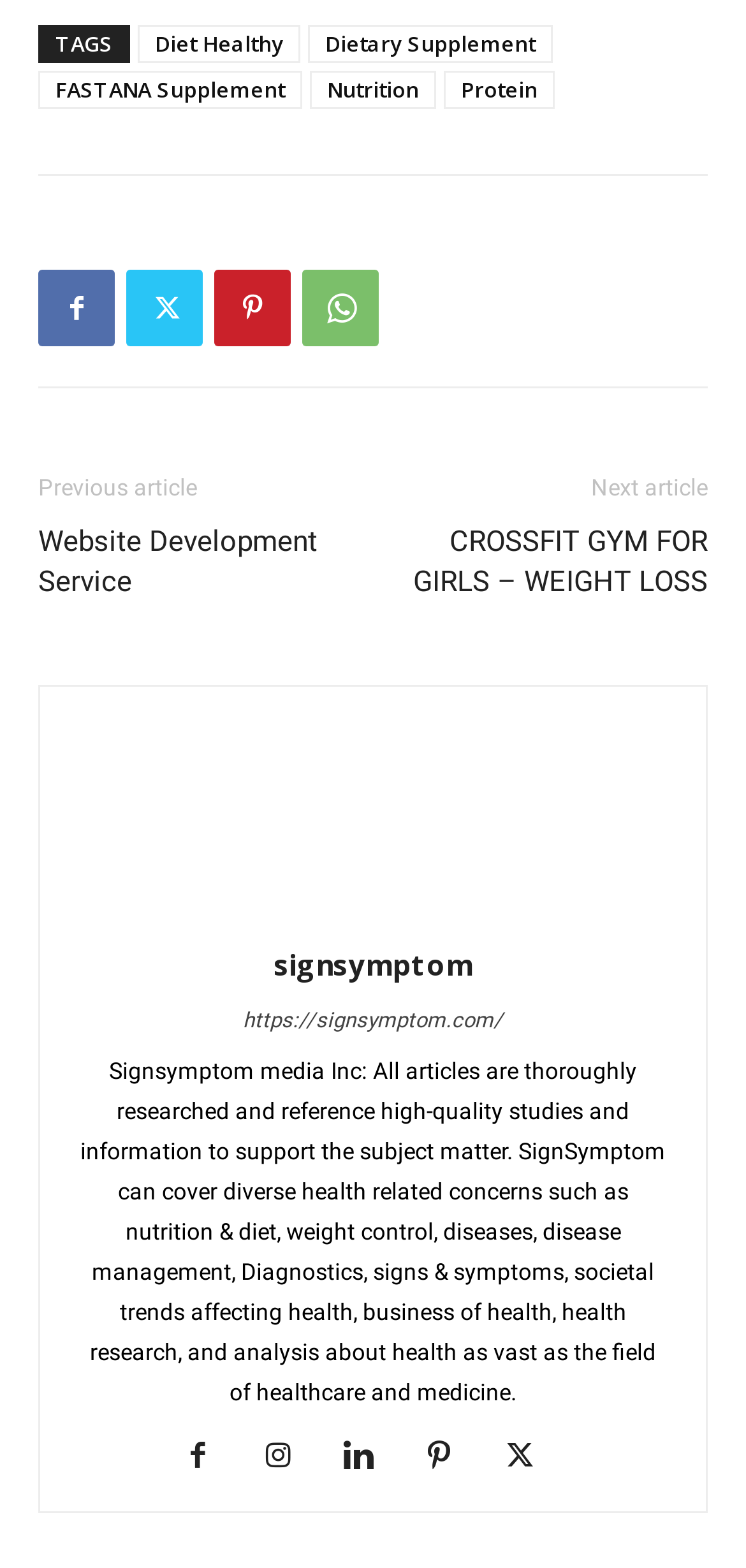Determine the bounding box coordinates of the UI element described below. Use the format (top-left x, top-left y, bottom-right x, bottom-right y) with floating point numbers between 0 and 1: parent_node: signsymptom aria-label="author-photo"

[0.377, 0.571, 0.623, 0.591]